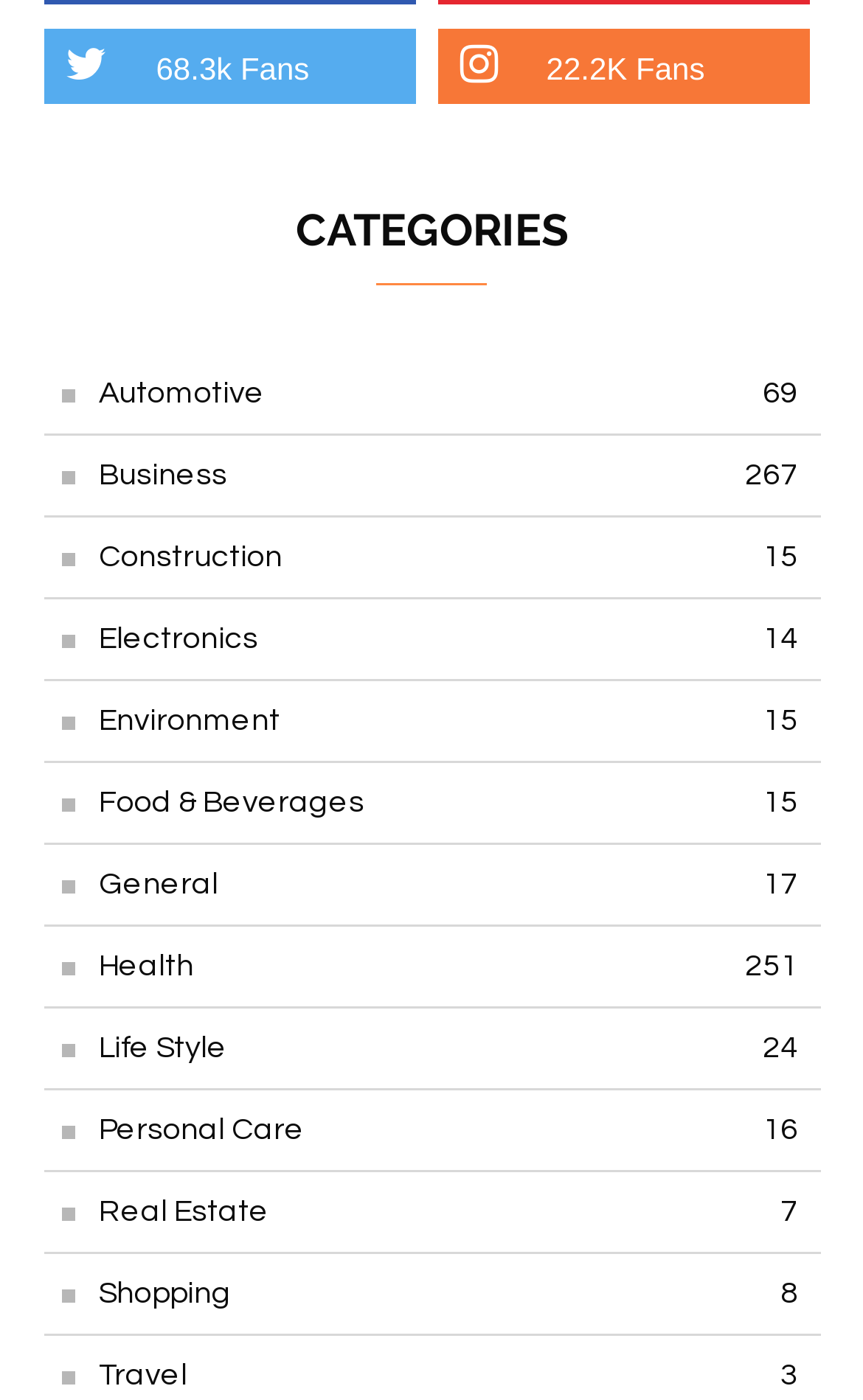Identify the bounding box coordinates of the specific part of the webpage to click to complete this instruction: "Browse Real Estate category".

[0.05, 0.837, 0.95, 0.895]